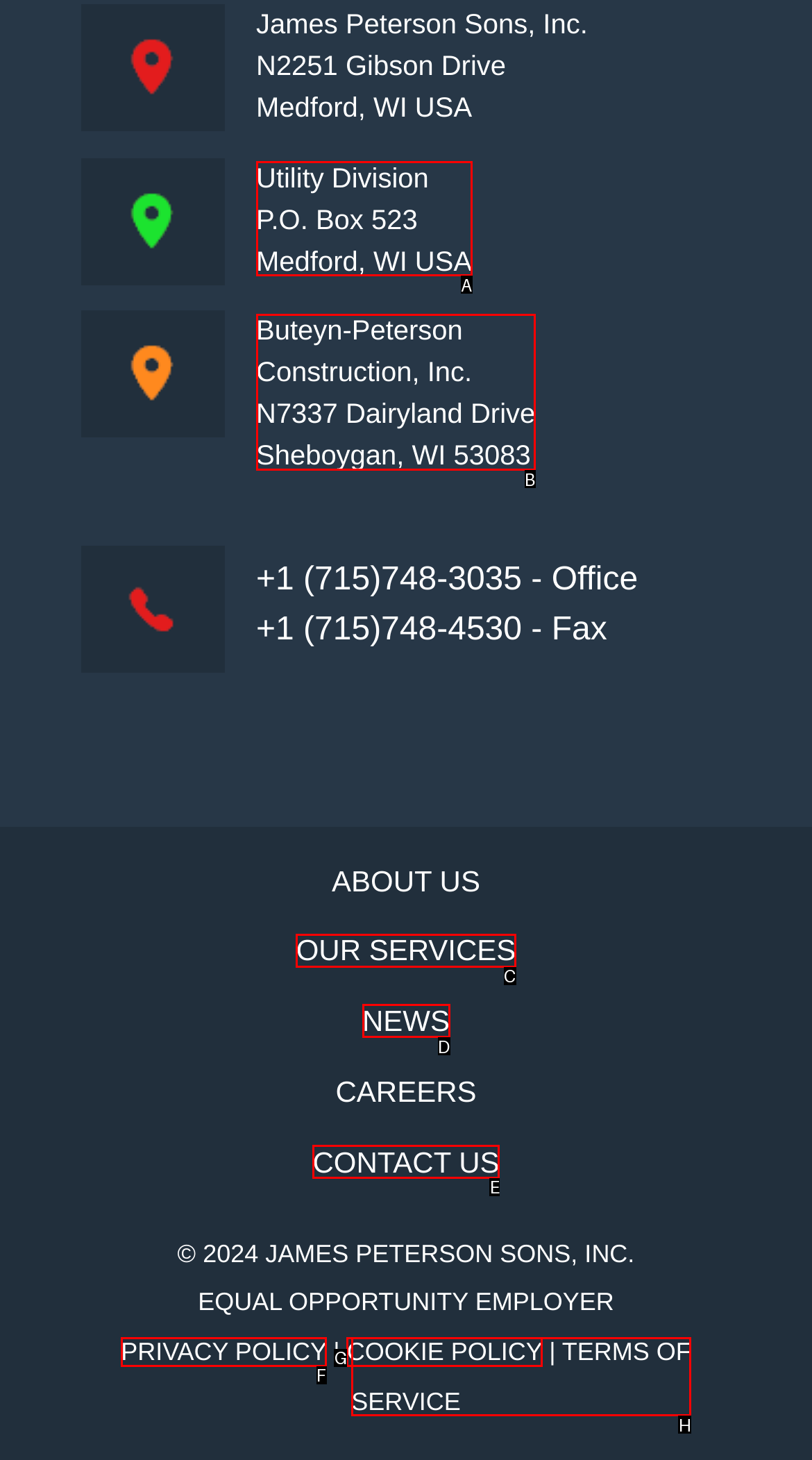Which choice should you pick to execute the task: Read privacy policy
Respond with the letter associated with the correct option only.

F